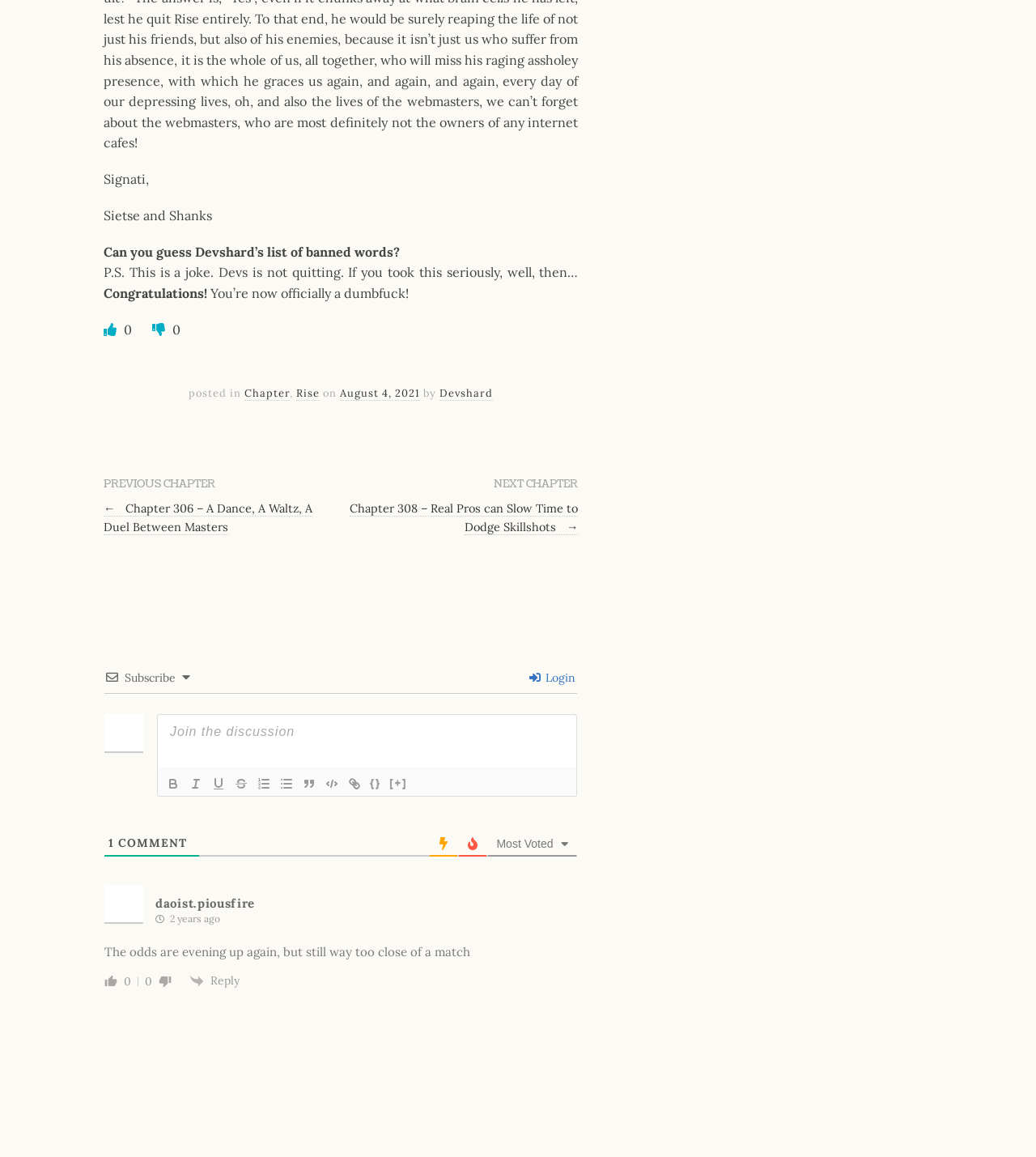From the screenshot, find the bounding box of the UI element matching this description: "Devshard". Supply the bounding box coordinates in the form [left, top, right, bottom], each a float between 0 and 1.

[0.424, 0.333, 0.476, 0.346]